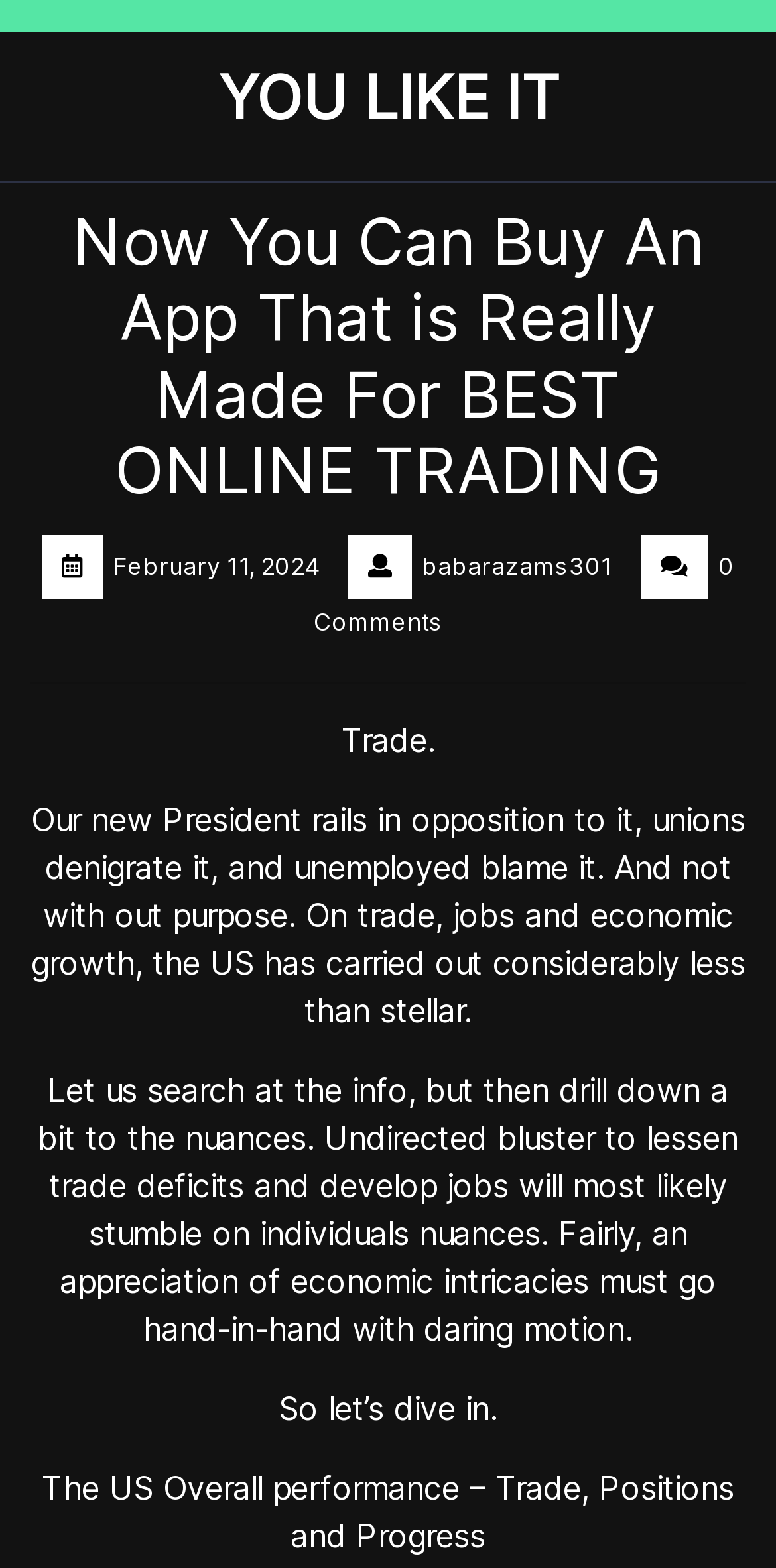Identify the webpage's primary heading and generate its text.

YOU LIKE IT